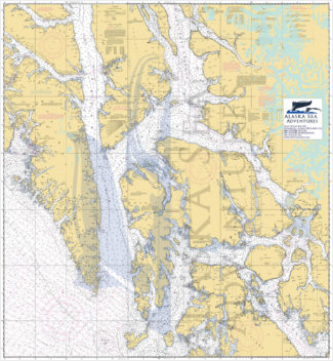Give a thorough description of the image, including any visible elements and their relationships.

This detailed map illustrates the rich and intricate waterways of Southeast Alaska, serving as a navigational guide for adventurers venturing into this stunning region. The map features numerous islands, channels, and coastal outlines, highlighting the unique geography that defines the Inside Passage. Key locations are marked, making it an invaluable resource for those exploring the vast Tongass National Forest and its diverse ecosystems. Along the top right corner, the logo of Alaska Sea Adventures reinforces the professional nature of the chart, suggesting expert guidance and adventure opportunities in this breathtaking wilderness. The overall warm hues of the map create a welcoming aesthetic, inviting enthusiasts of nature and exploration to delve into the stunning landscapes of Alaska.